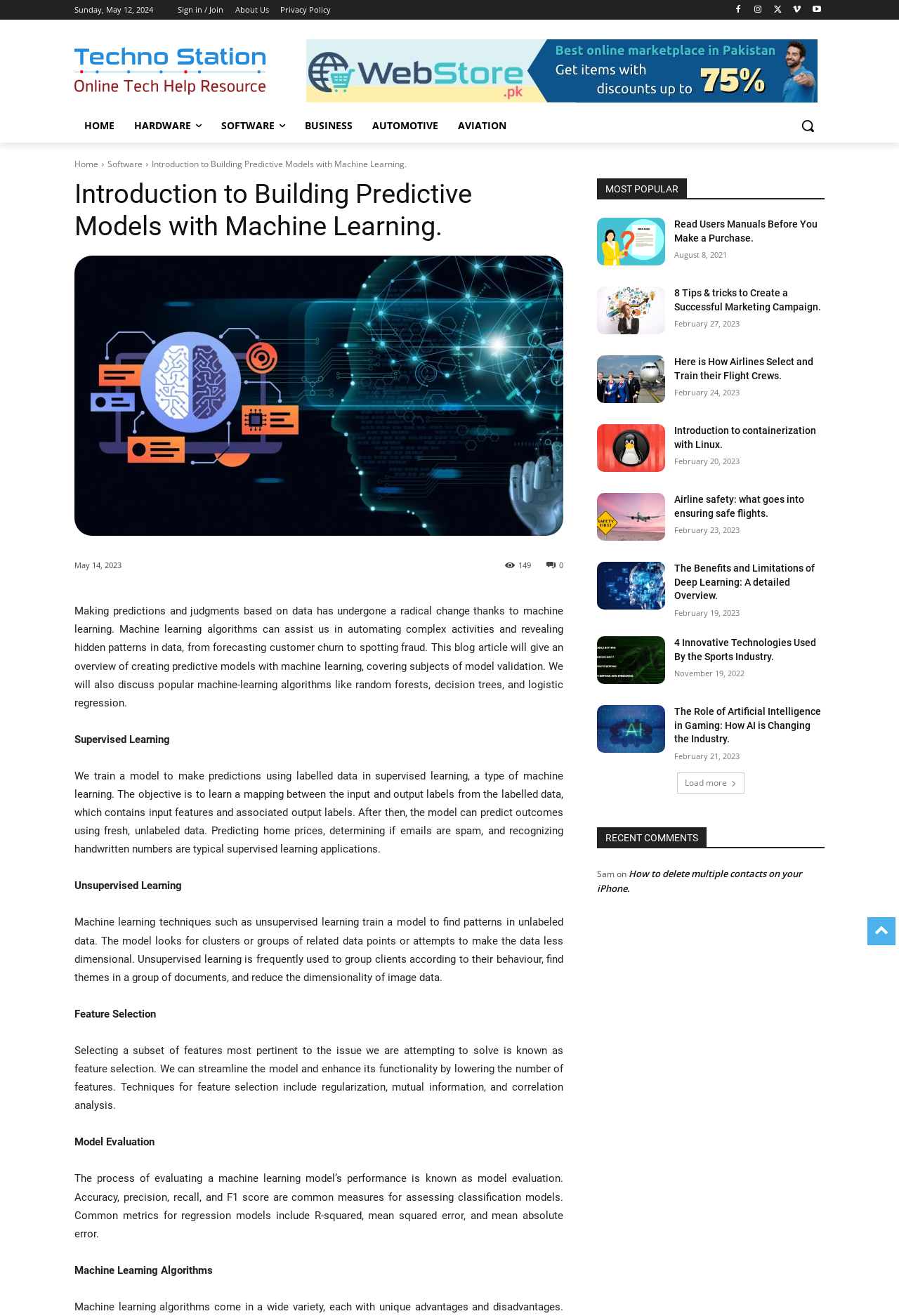Can you give a detailed response to the following question using the information from the image? How many popular articles are listed on the webpage?

I found the number of popular articles by counting the links under the heading 'MOST POPULAR' which lists 8 articles with their titles and dates.